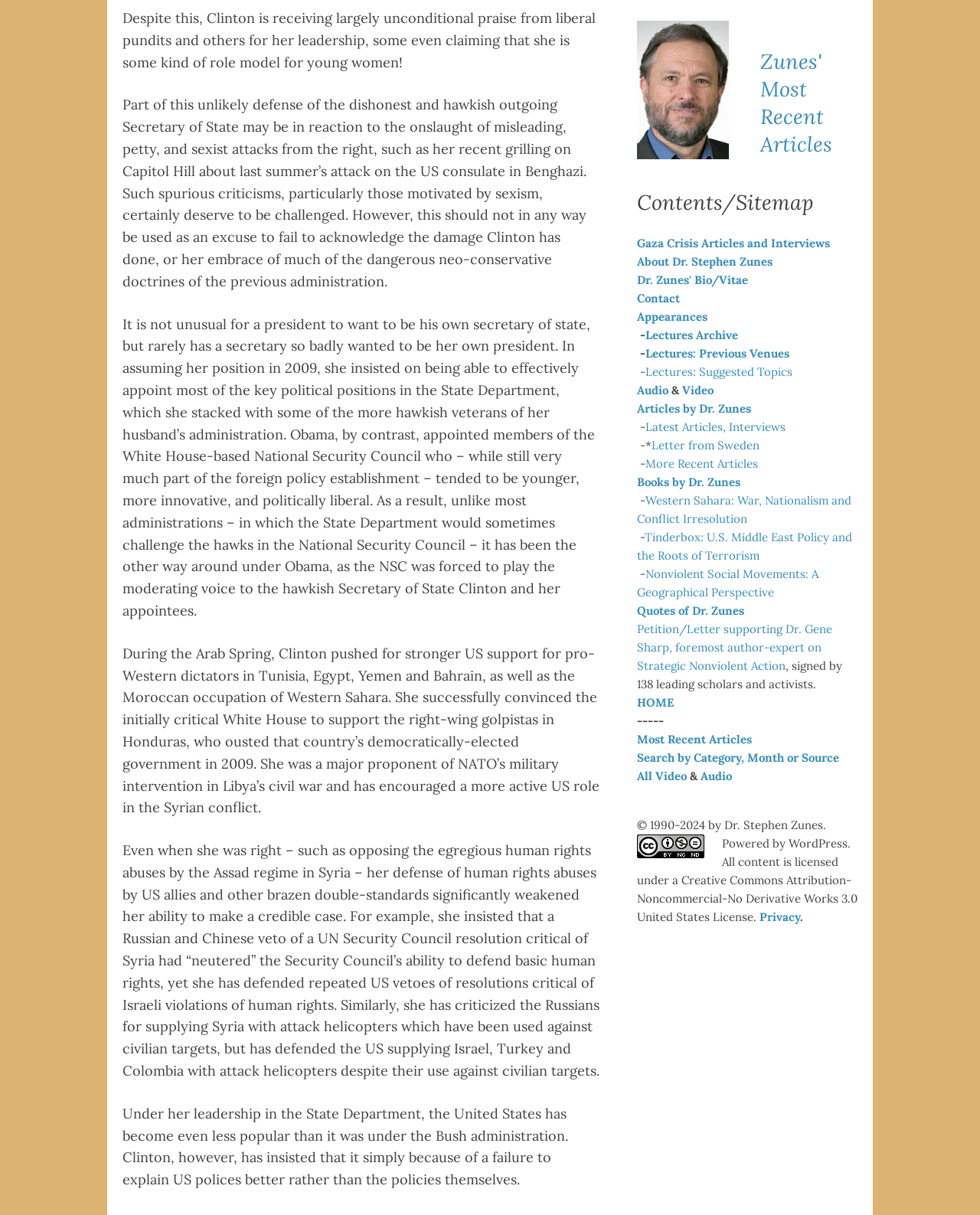Please determine the bounding box coordinates, formatted as (top-left x, top-left y, bottom-right x, bottom-right y), with all values as floating point numbers between 0 and 1. Identify the bounding box of the region described as: Gaza Crisis Articles and Interviews

[0.65, 0.194, 0.847, 0.206]